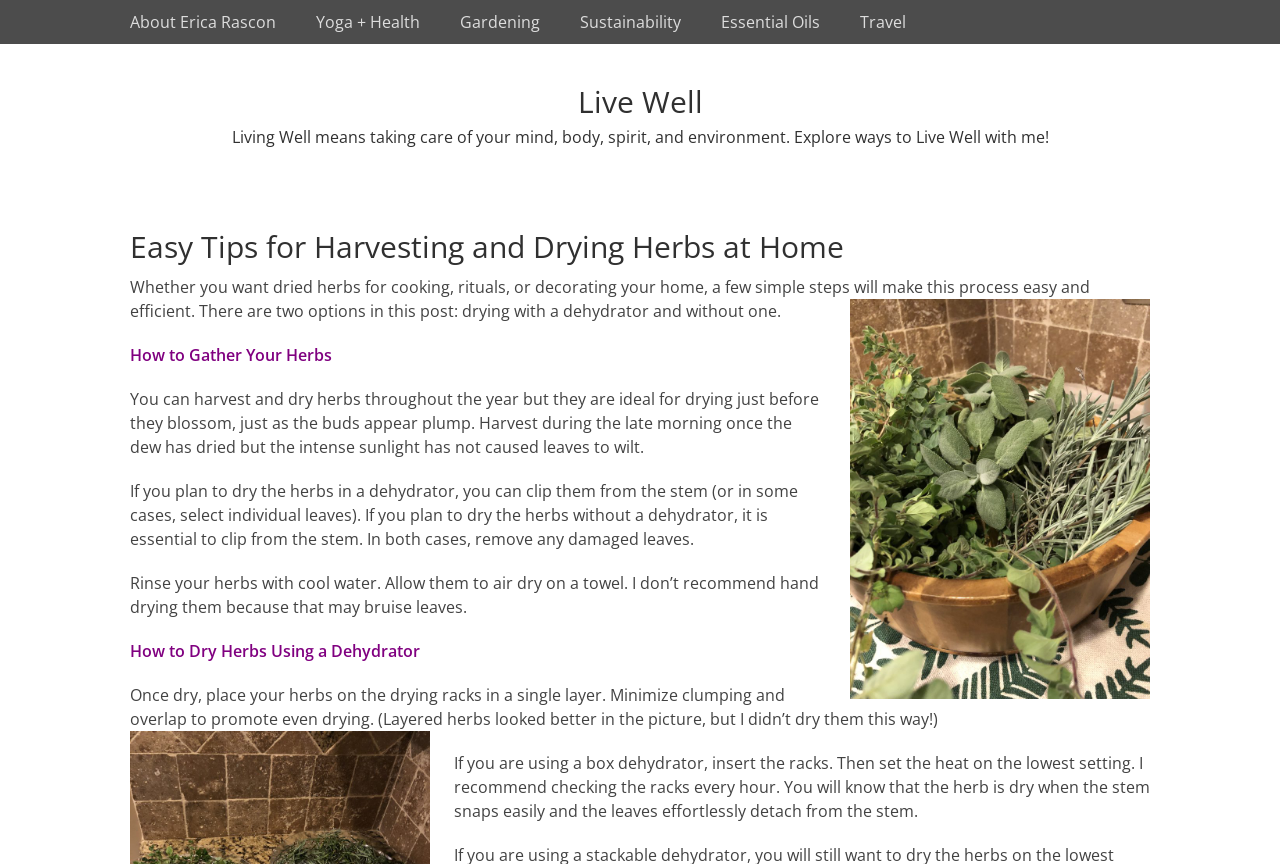What is the purpose of rinsing herbs with cool water?
Can you give a detailed and elaborate answer to the question?

According to the webpage, rinsing herbs with cool water is done to allow them to air dry on a towel, which is a step in the process of harvesting and drying herbs. This is stated in the text under the heading 'How to Gather Your Herbs'.